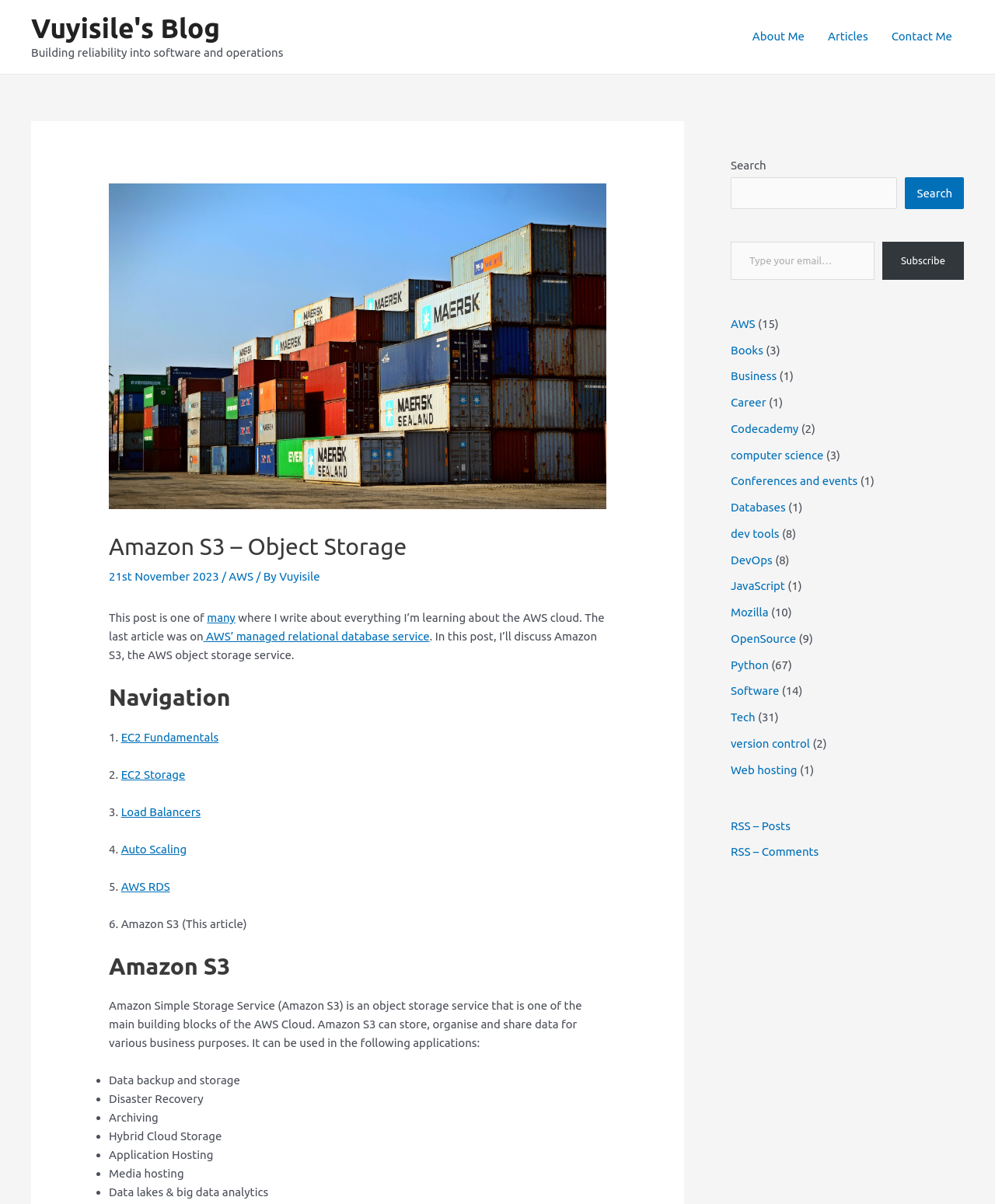What is Amazon S3 used for?
Provide a one-word or short-phrase answer based on the image.

Data backup and storage, Disaster Recovery, etc.